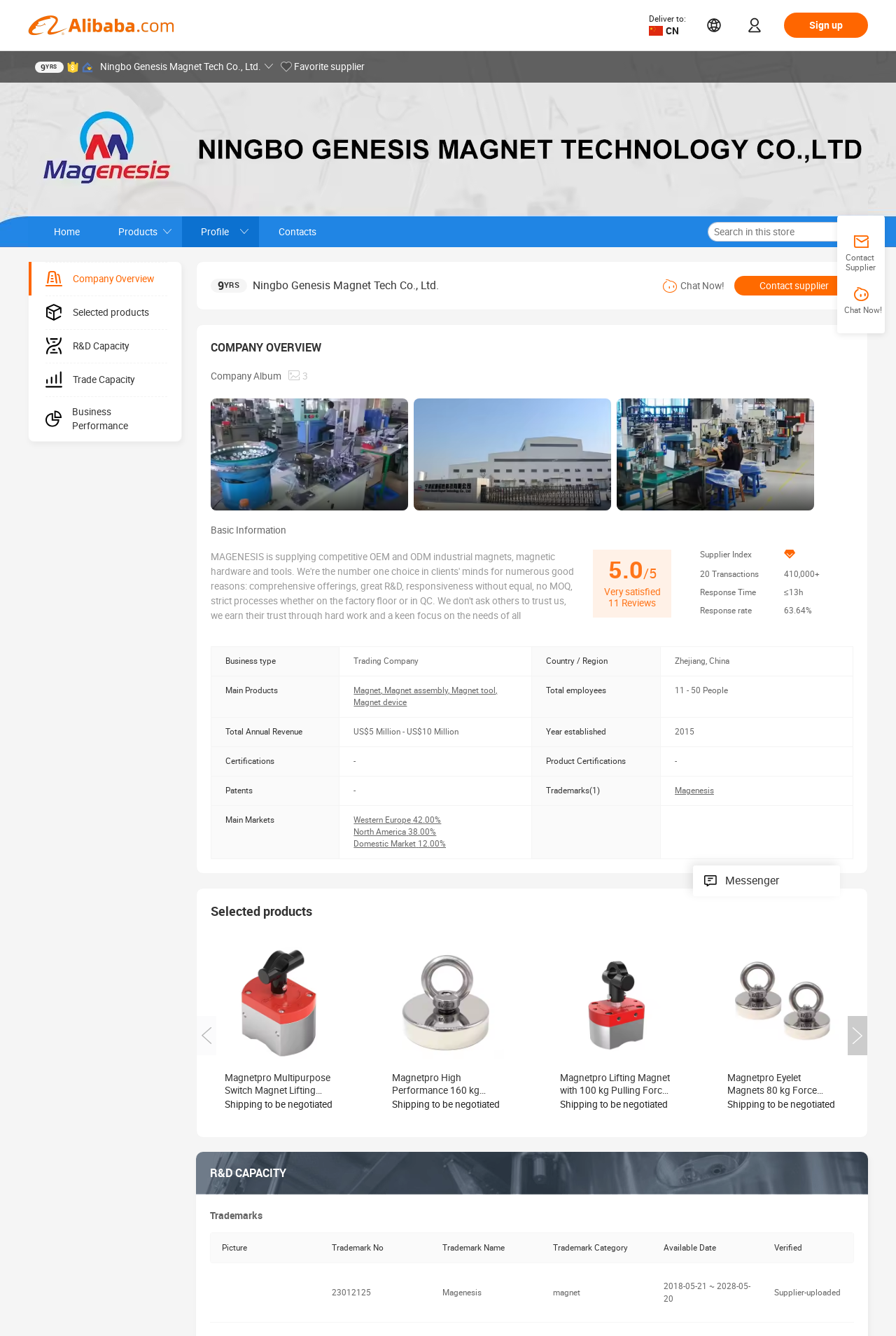What is the company name?
Refer to the image and answer the question using a single word or phrase.

Ningbo Genesis Magnet Tech Co., Ltd.